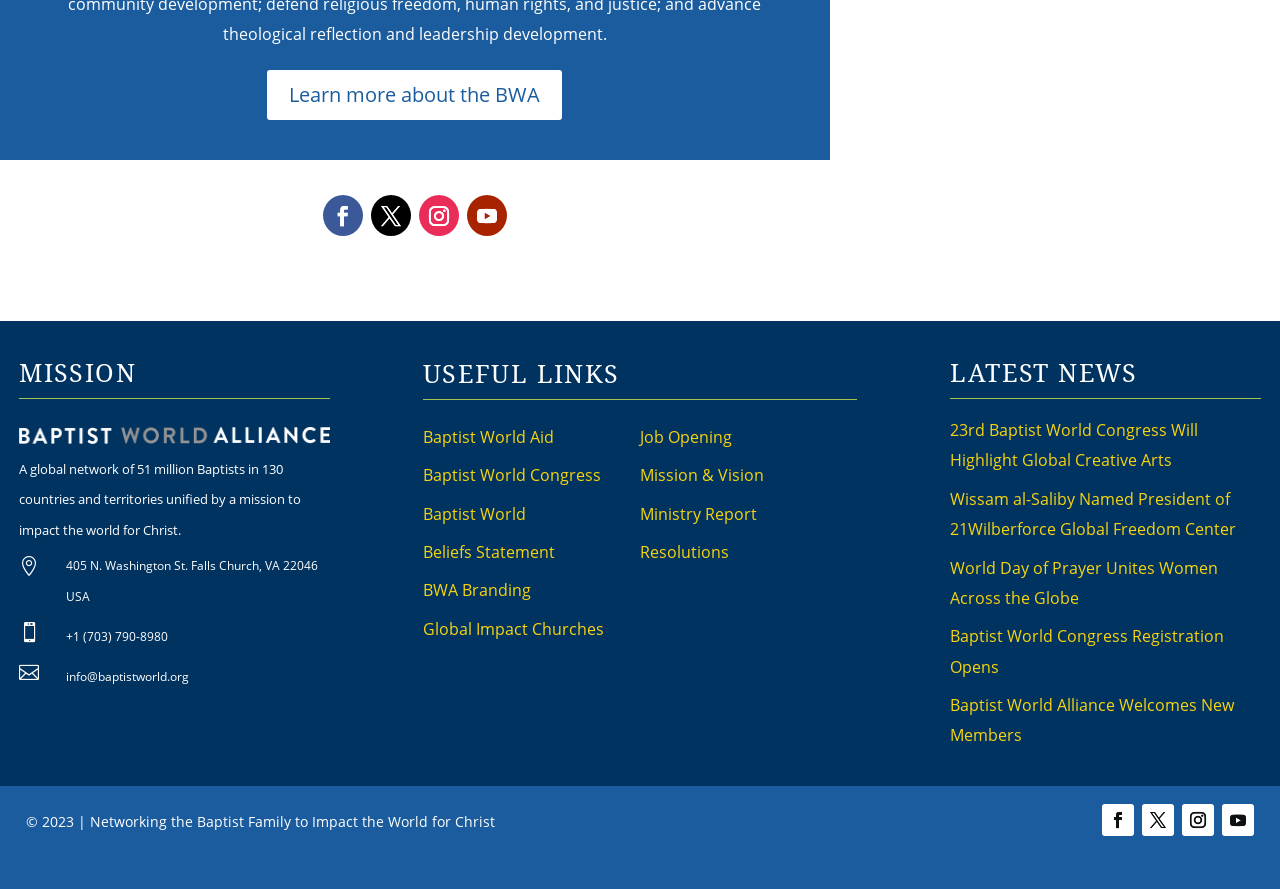Please give a succinct answer to the question in one word or phrase:
What is the theme of the 23rd Baptist World Congress?

Global Creative Arts